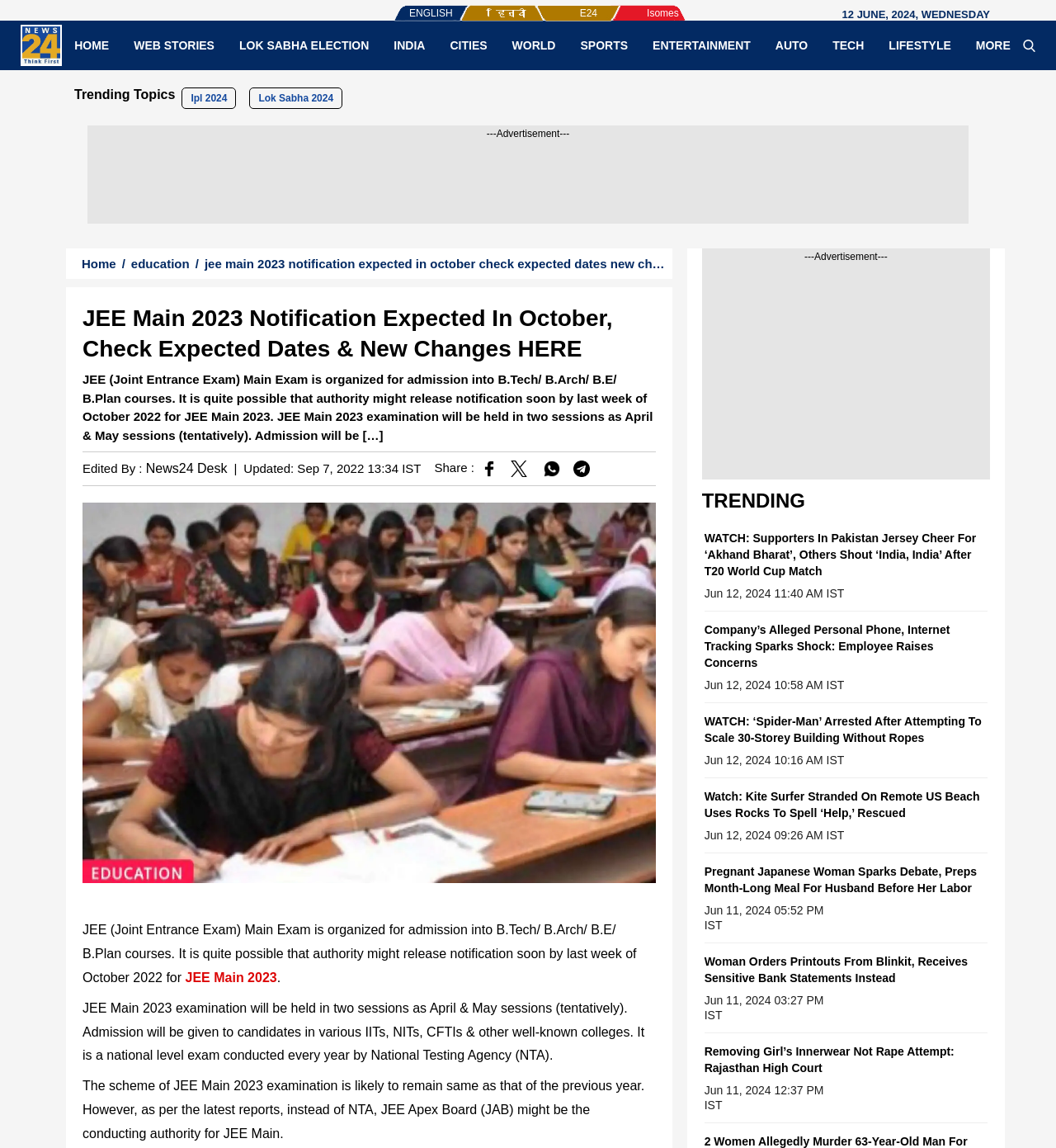Give the bounding box coordinates for the element described as: "Lok Sabha Election".

[0.215, 0.033, 0.361, 0.046]